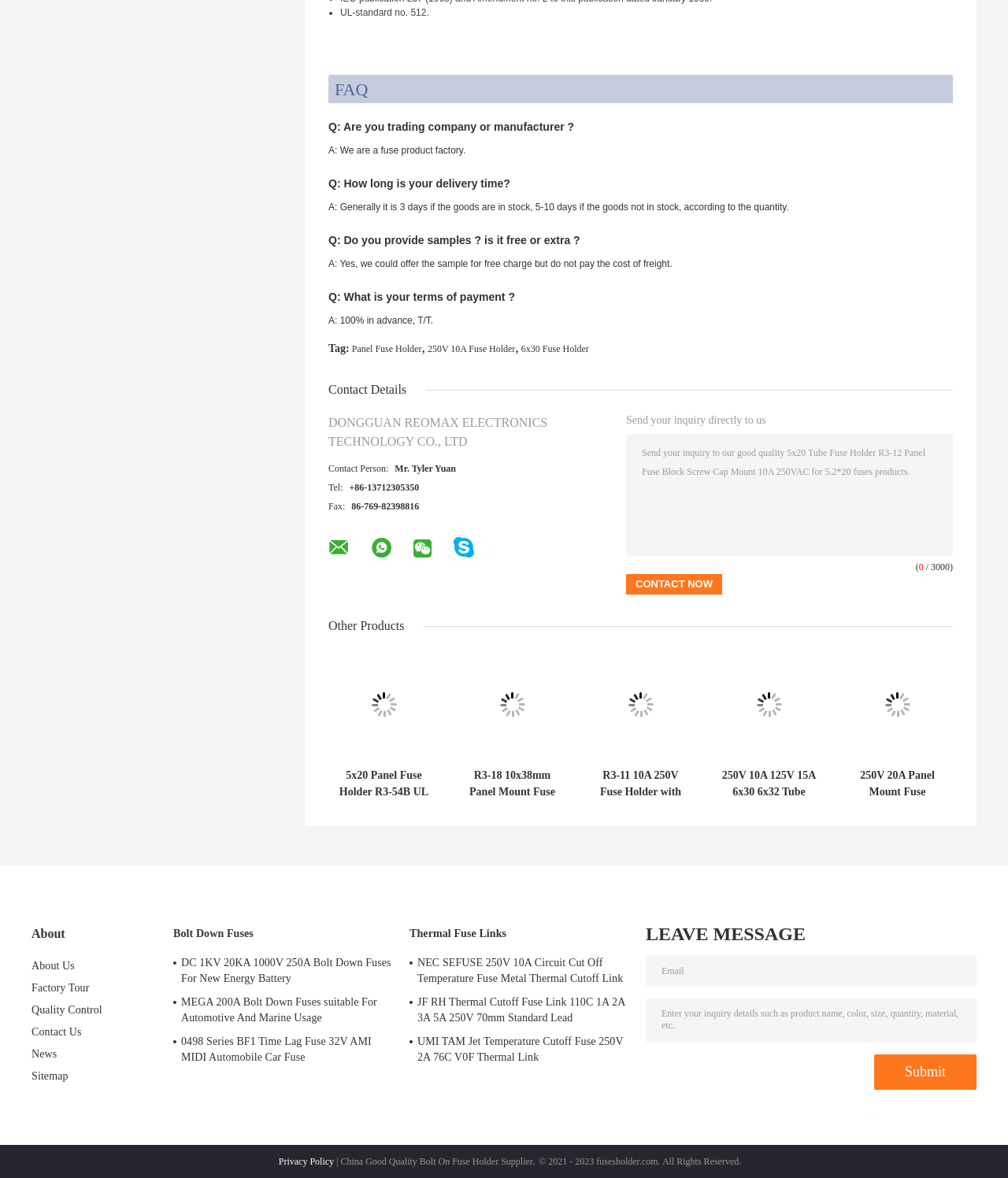What type of products are shown on the webpage?
Can you give a detailed and elaborate answer to the question?

I found the answer by looking at the various product links and images on the webpage, which all seem to be related to fuse holders and fuse blocks.